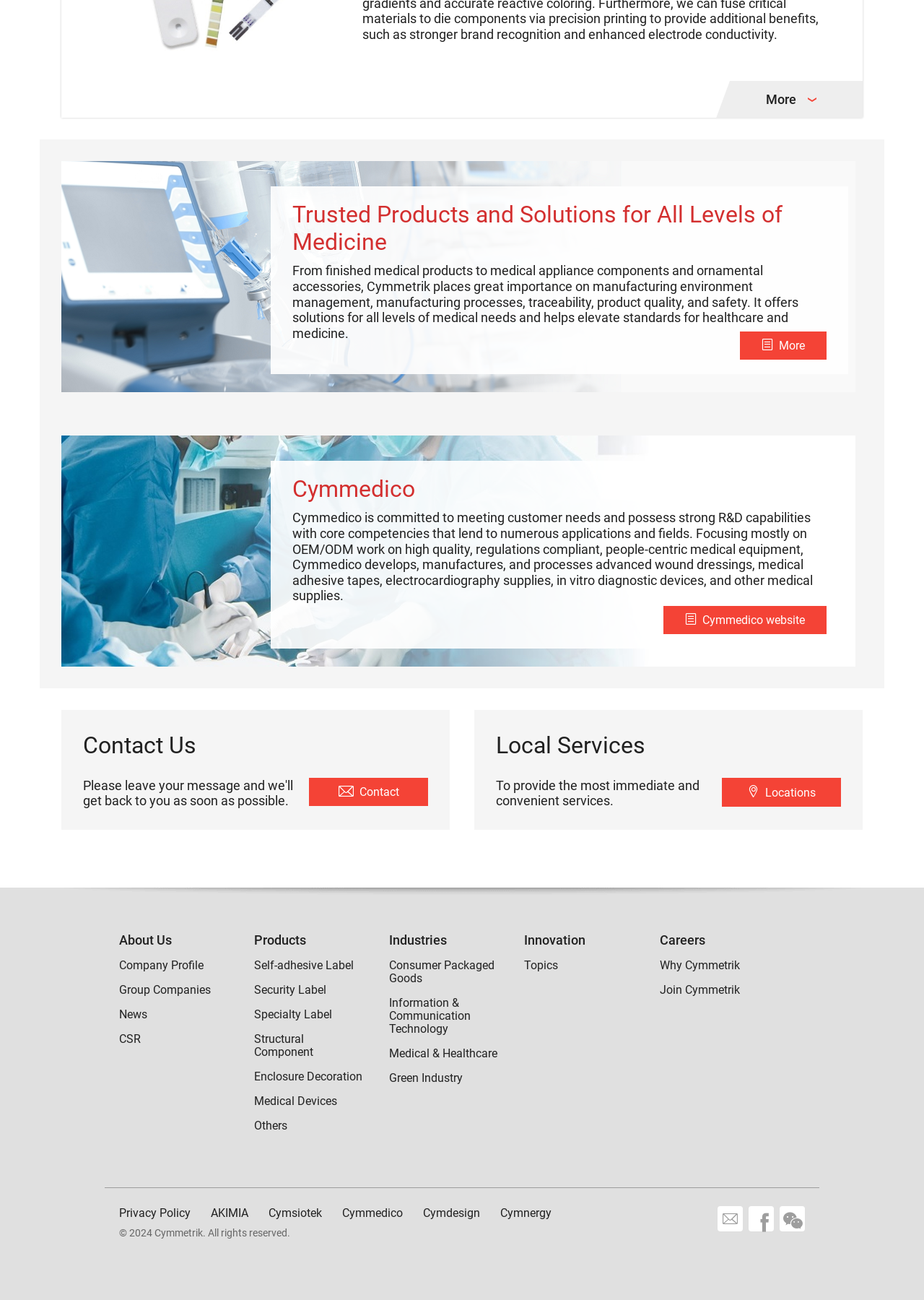Locate the bounding box coordinates of the segment that needs to be clicked to meet this instruction: "Contact us".

[0.335, 0.599, 0.464, 0.62]